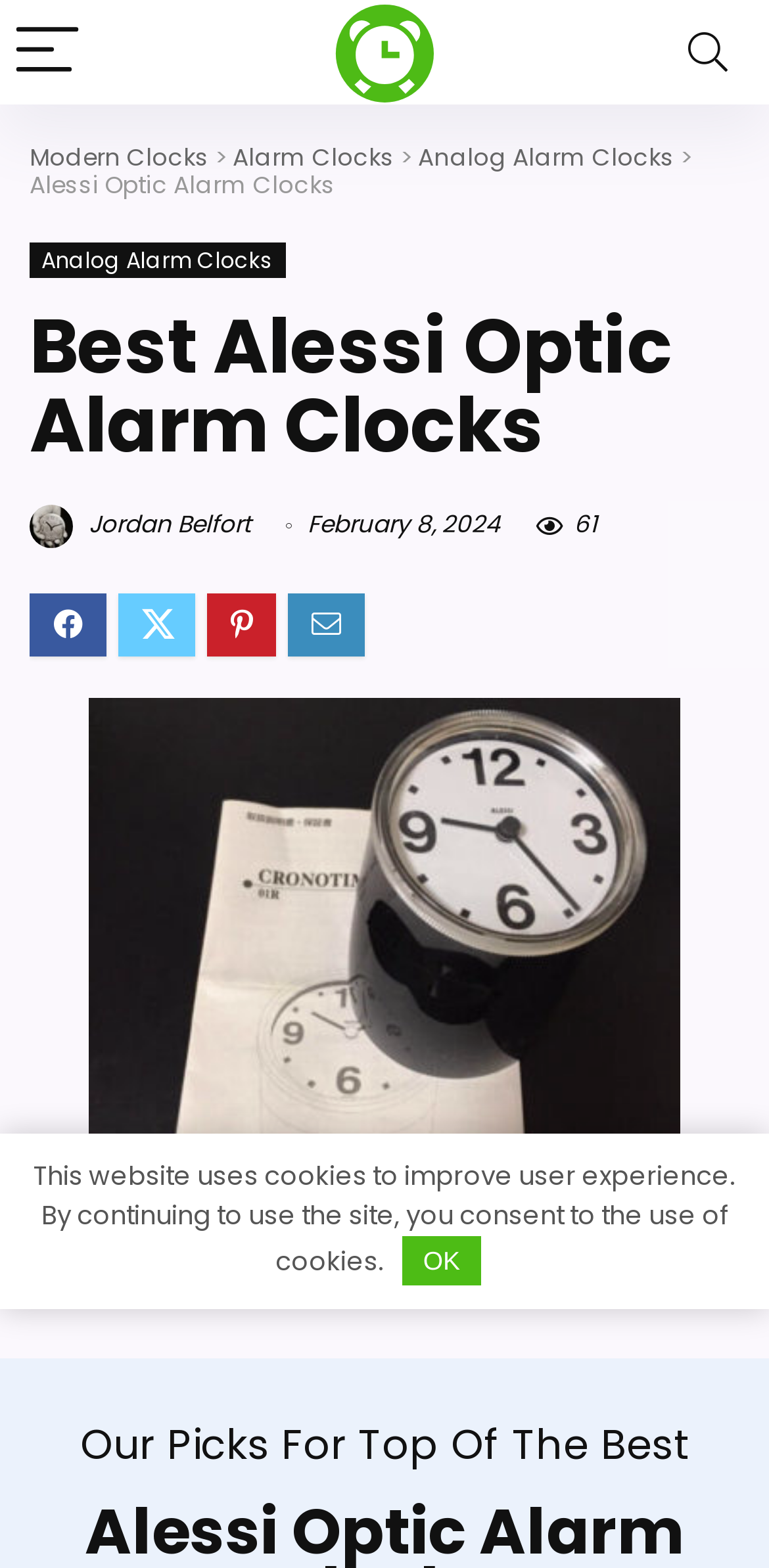Can you find the bounding box coordinates for the UI element given this description: "aria-label="Menu""? Provide the coordinates as four float numbers between 0 and 1: [left, top, right, bottom].

[0.0, 0.0, 0.123, 0.067]